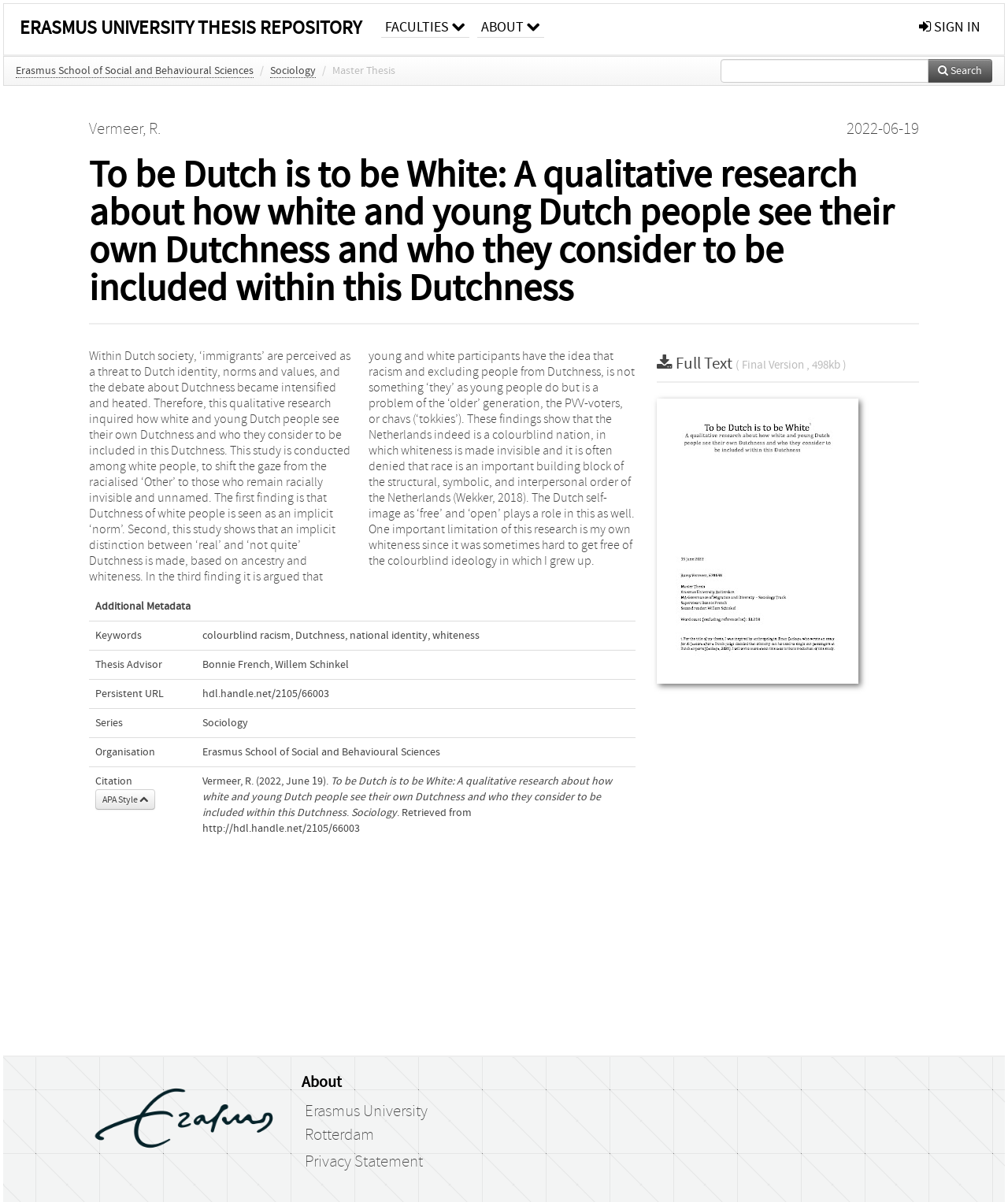Articulate a complete and detailed caption of the webpage elements.

The webpage is the Erasmus University Thesis Repository, with a specific thesis titled "To be Dutch is to be White: A qualitative research about how white and young Dutch people see their own Dutchness and who they consider to be included within this Dutchness." 

At the top of the page, there are several links, including "ERASMUS UNIVERSITY THESIS REPOSITORY", "FACULTIES", "ABOUT", and "SIGN IN", which are positioned horizontally across the page. Below these links, there is a breadcrumb trail showing the path "Erasmus School of Social and Behavioural Sciences > Sociology > Master Thesis". 

The main content of the page is divided into two sections. The left section contains the thesis title, author, and publication date, as well as a long paragraph summarizing the research. The right section contains a table with additional metadata, including keywords, thesis advisor, persistent URL, series, organisation, and citation in APA style. 

There are several links and buttons throughout the page, including a search button, a link to the full text of the thesis, and a link to the cover page. There is also an image of the cover page. At the bottom of the page, there are links to "About" and "Privacy Statement", as well as the university's logo.